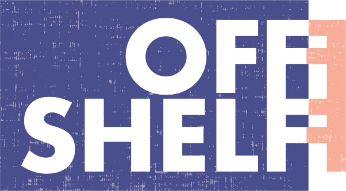Analyze the image and provide a detailed answer to the question: What type of content is likely featured in 'OFF SHELF'?

The caption suggests that 'OFF SHELF' is a section or feature that represents curated content, possibly related to music, books, or cultural discussions, based on its appearance in the 'Column: Head Space' section of a webpage dedicated to media and creative expressions.